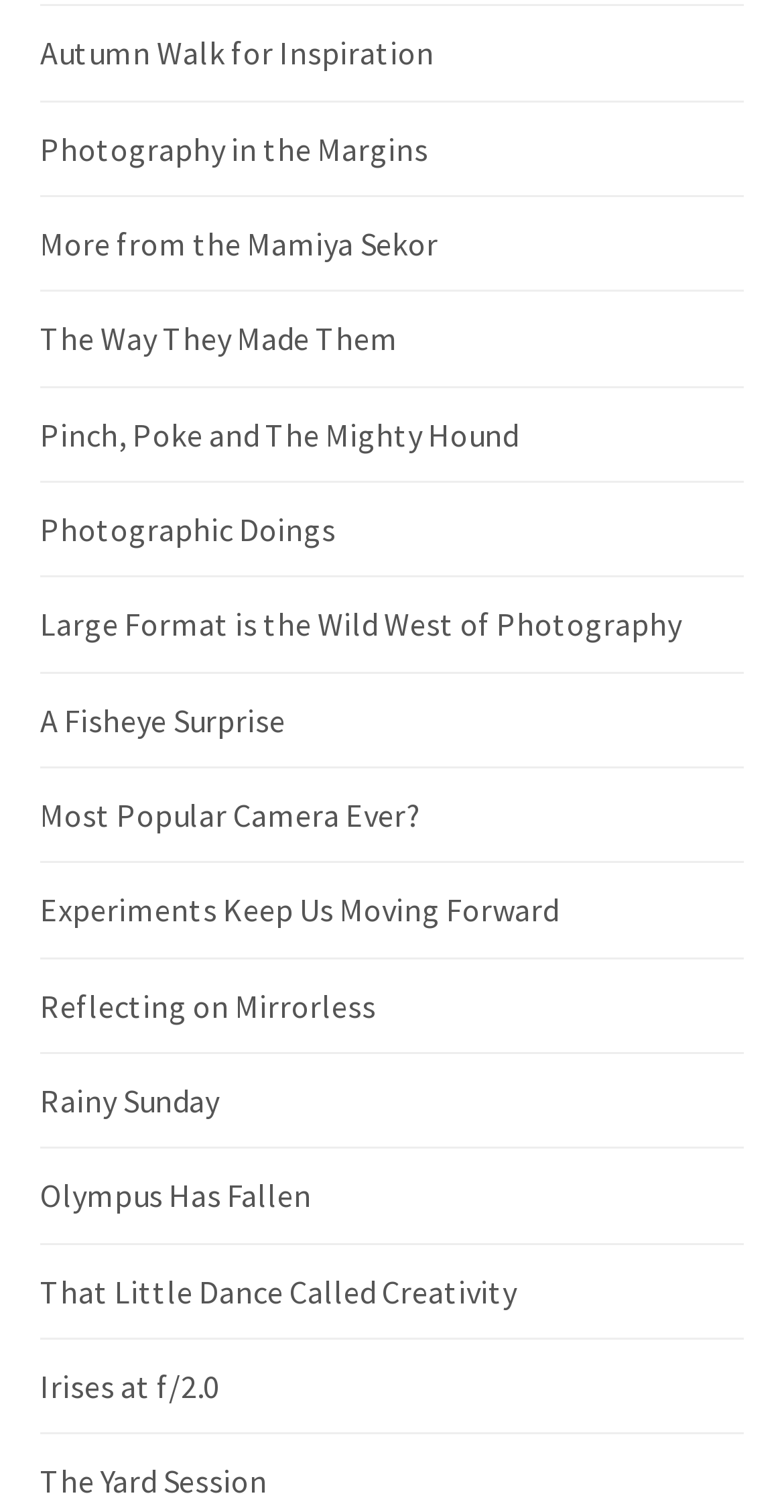Determine the bounding box coordinates of the clickable element to achieve the following action: 'explore 'That Little Dance Called Creativity''. Provide the coordinates as four float values between 0 and 1, formatted as [left, top, right, bottom].

[0.051, 0.84, 0.659, 0.867]